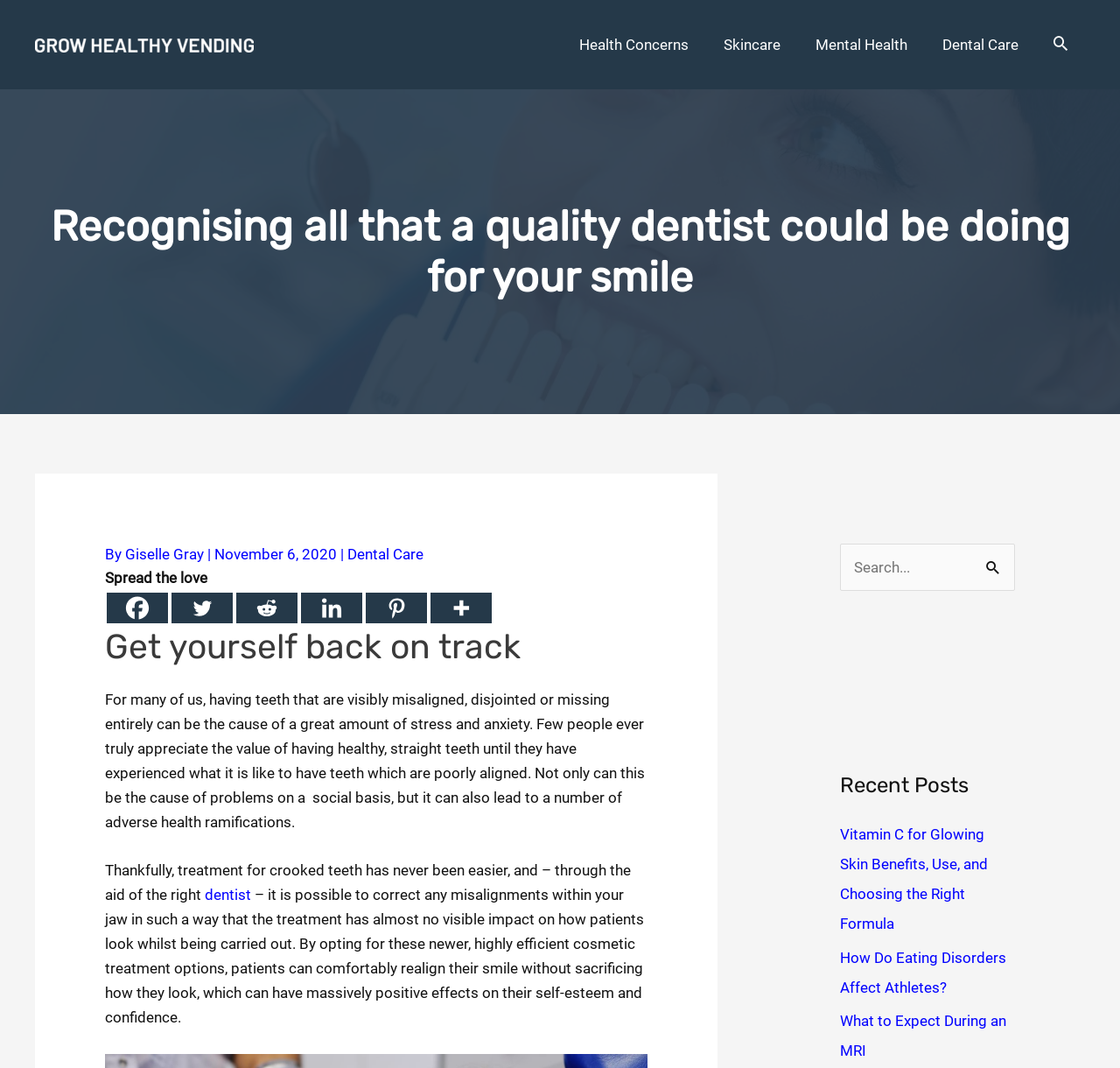Determine the bounding box coordinates (top-left x, top-left y, bottom-right x, bottom-right y) of the UI element described in the following text: parent_node: Search for: value="Search"

[0.871, 0.509, 0.906, 0.556]